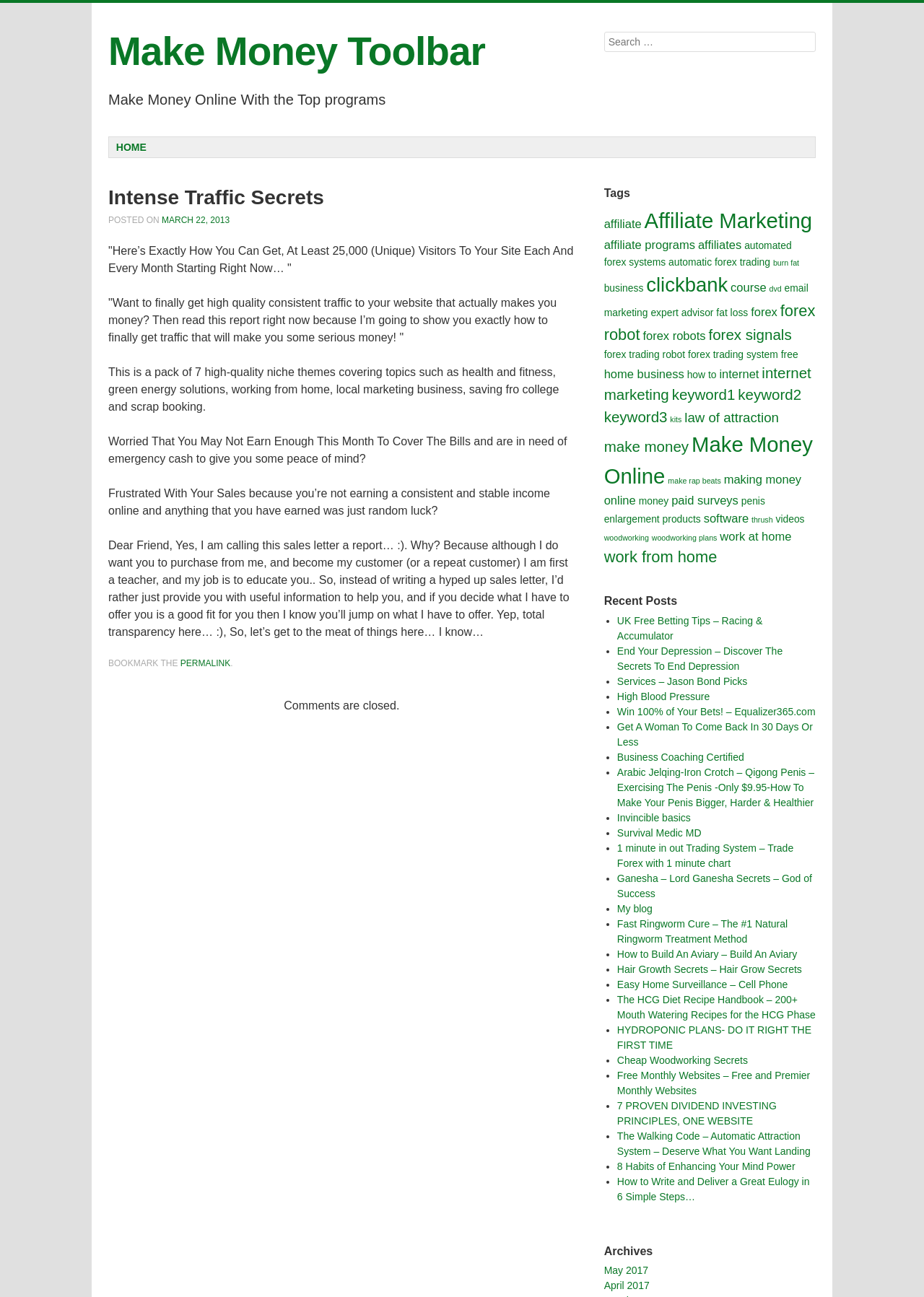Specify the bounding box coordinates of the area to click in order to execute this command: 'click on affiliate marketing'. The coordinates should consist of four float numbers ranging from 0 to 1, and should be formatted as [left, top, right, bottom].

[0.697, 0.161, 0.879, 0.179]